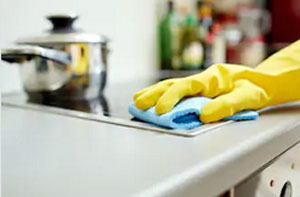What is the material of the pot in the background?
Based on the screenshot, give a detailed explanation to answer the question.

The background of the image features a stainless steel pot, which indicates a domestic setting. The material of the pot is explicitly mentioned as stainless steel.